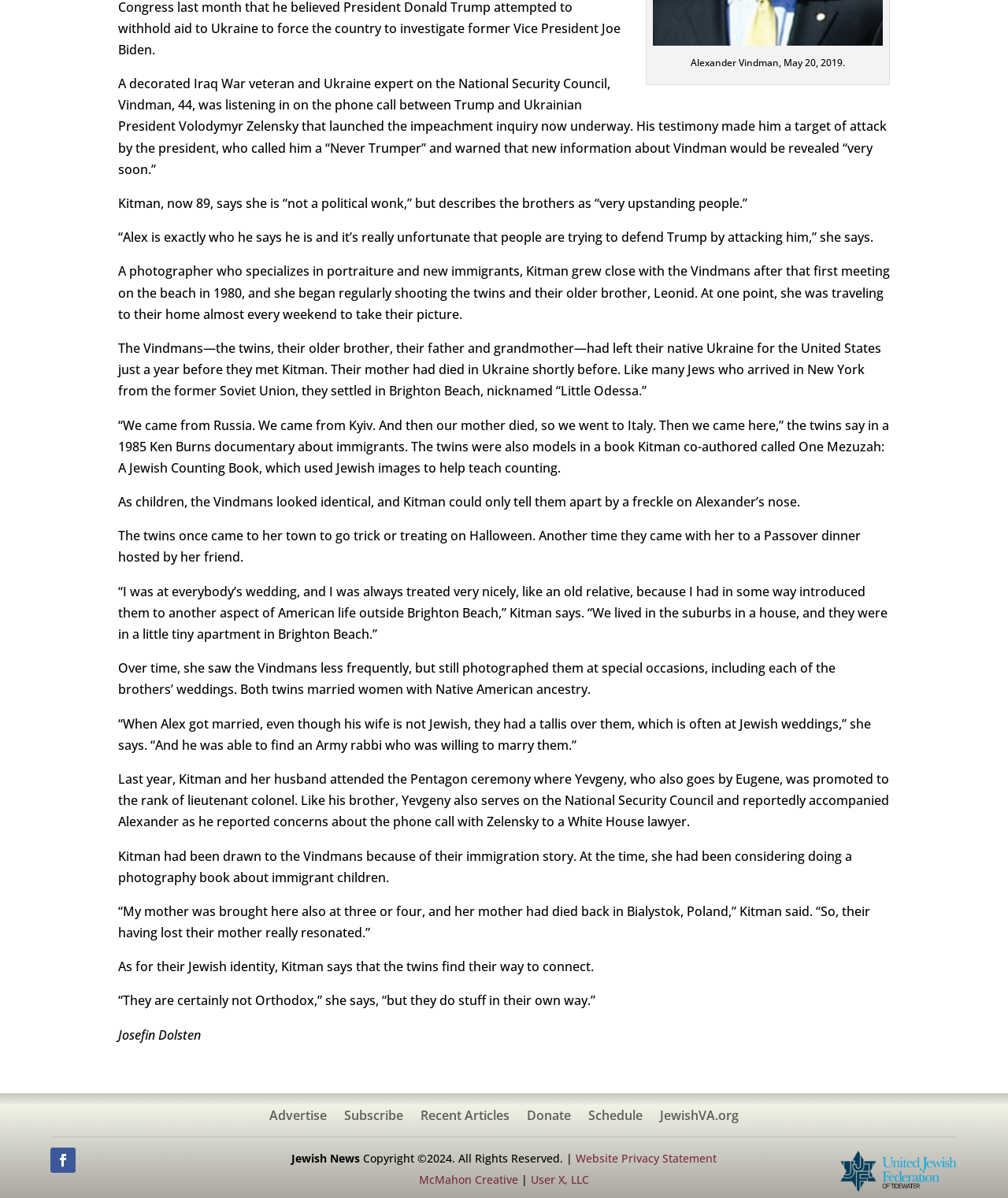Given the element description McMahon Creative, identify the bounding box coordinates for the UI element on the webpage screenshot. The format should be (top-left x, top-left y, bottom-right x, bottom-right y), with values between 0 and 1.

[0.416, 0.979, 0.514, 0.991]